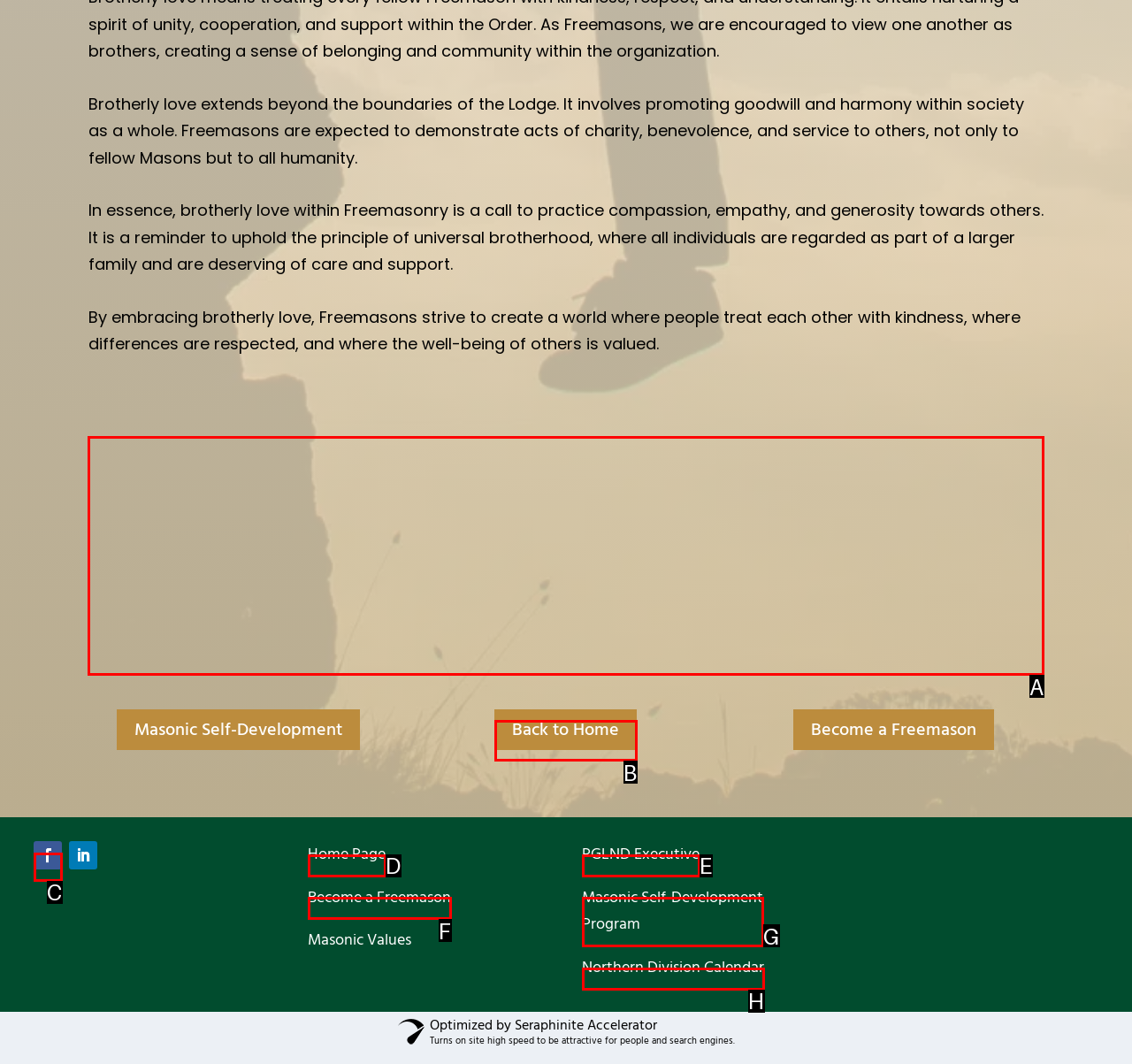Based on the choices marked in the screenshot, which letter represents the correct UI element to perform the task: Read more about 5 Best Flexible Solar Panels for RV Living?

None